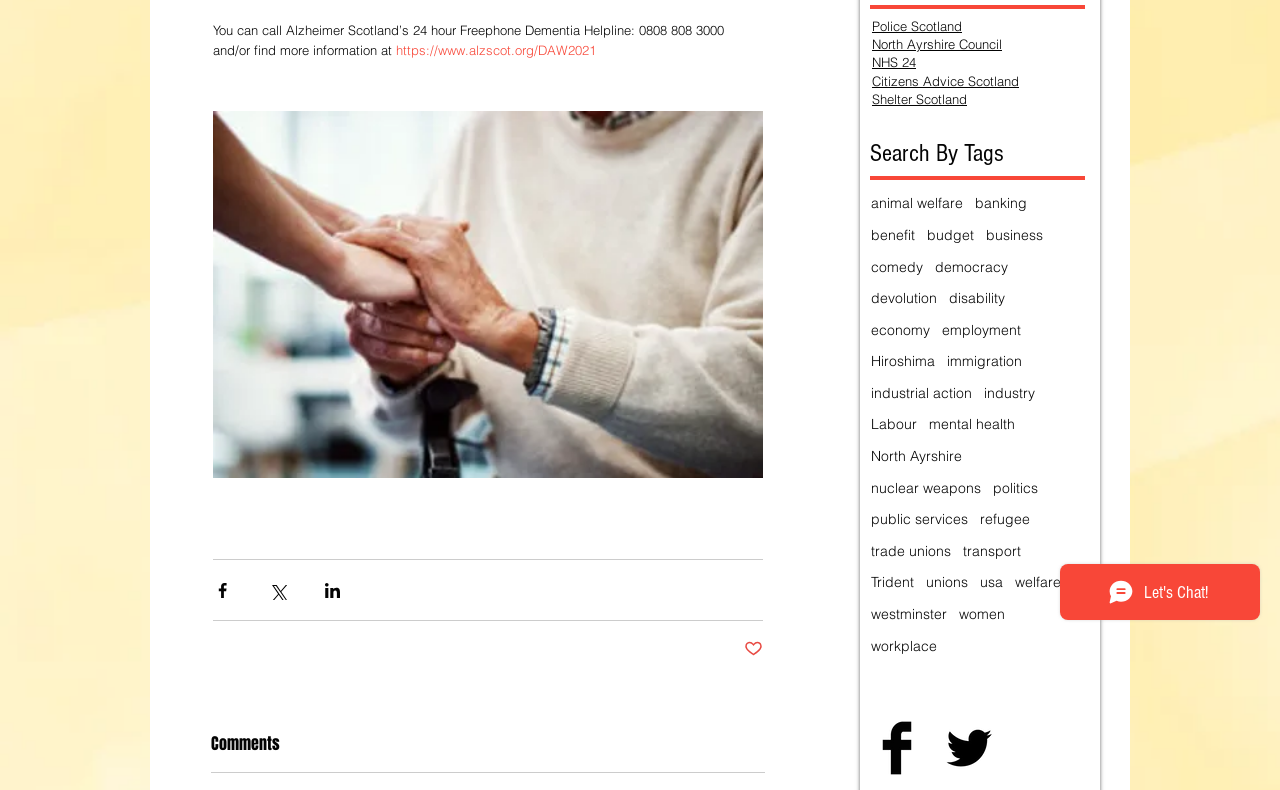Find the bounding box coordinates for the UI element that matches this description: "usa".

[0.766, 0.726, 0.784, 0.751]